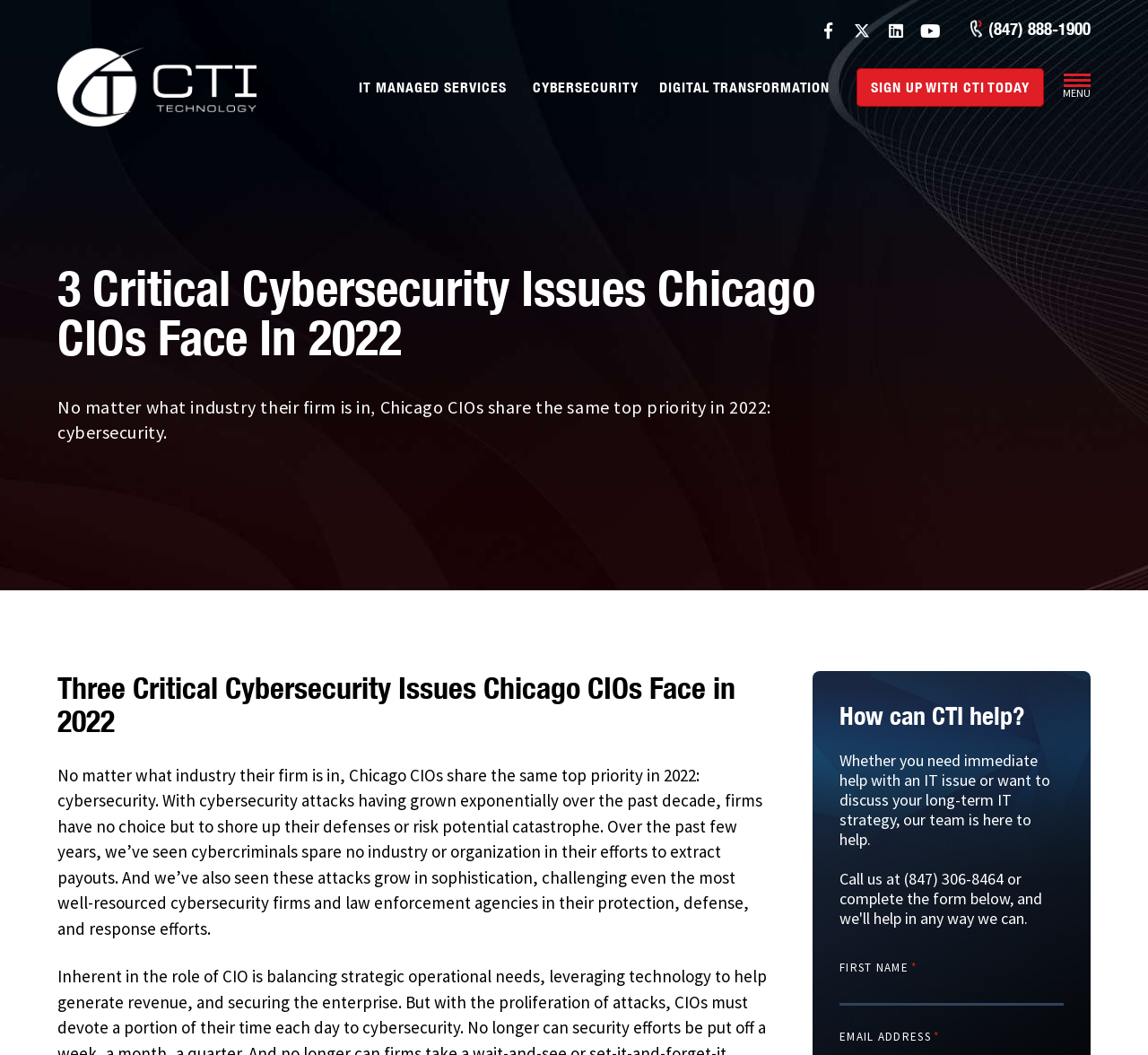Please identify the bounding box coordinates of the clickable area that will fulfill the following instruction: "Click the SIGN UP WITH CTI TODAY link". The coordinates should be in the format of four float numbers between 0 and 1, i.e., [left, top, right, bottom].

[0.746, 0.065, 0.909, 0.101]